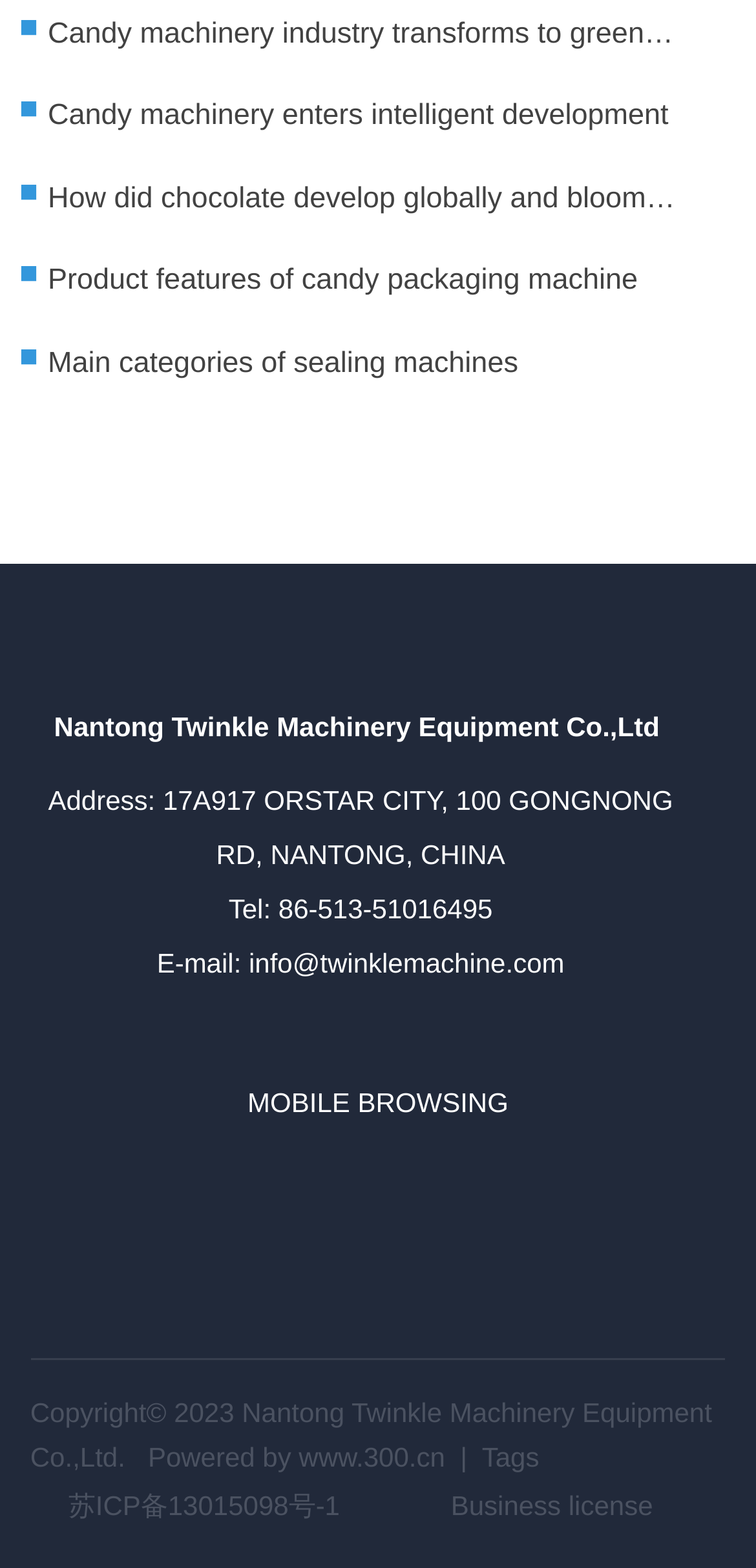Please specify the coordinates of the bounding box for the element that should be clicked to carry out this instruction: "Learn about product features of candy packaging machine". The coordinates must be four float numbers between 0 and 1, formatted as [left, top, right, bottom].

[0.063, 0.168, 0.844, 0.189]